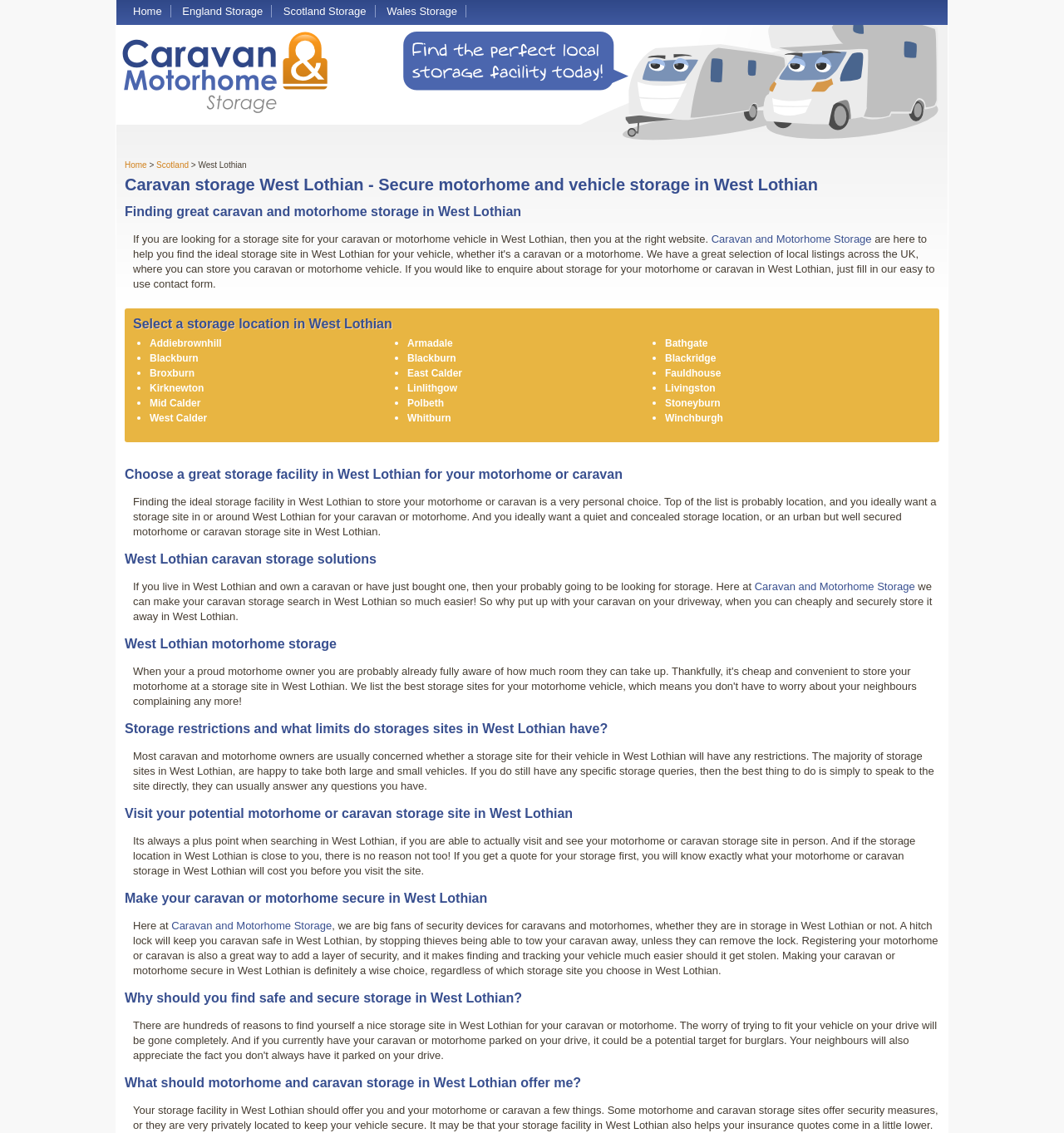Give an in-depth explanation of the webpage layout and content.

This webpage is about finding caravan and motorhome storage in West Lothian. At the top, there are five links: "Home", "England Storage", "Scotland Storage", and "Wales Storage", which are aligned horizontally. Below these links, there is a heading that reads "Caravan storage West Lothian - Secure motorhome and vehicle storage in West Lothian". 

Following this heading, there is a paragraph of text that explains the purpose of the website, which is to help users find a storage site for their caravan or motorhome in West Lothian. 

Next, there is a heading that reads "Finding great caravan and motorhome storage in West Lothian", followed by a paragraph of text that provides more information about the importance of finding a suitable storage site. 

Below this, there is a heading that reads "Select a storage location in West Lothian", followed by a list of 14 locations in West Lothian, each with a bullet point and a link to more information. These locations are listed in a vertical column, with each location aligned to the left.

The rest of the webpage is divided into several sections, each with its own heading and paragraph of text. These sections provide more information about finding a storage facility in West Lothian, including the importance of location, security, and visiting the site in person. There are also sections that discuss storage restrictions, making your caravan or motorhome secure, and what to look for in a storage facility. 

Throughout the webpage, there are several mentions of "Caravan and Motorhome Storage", which appears to be the name of the company or service being promoted.